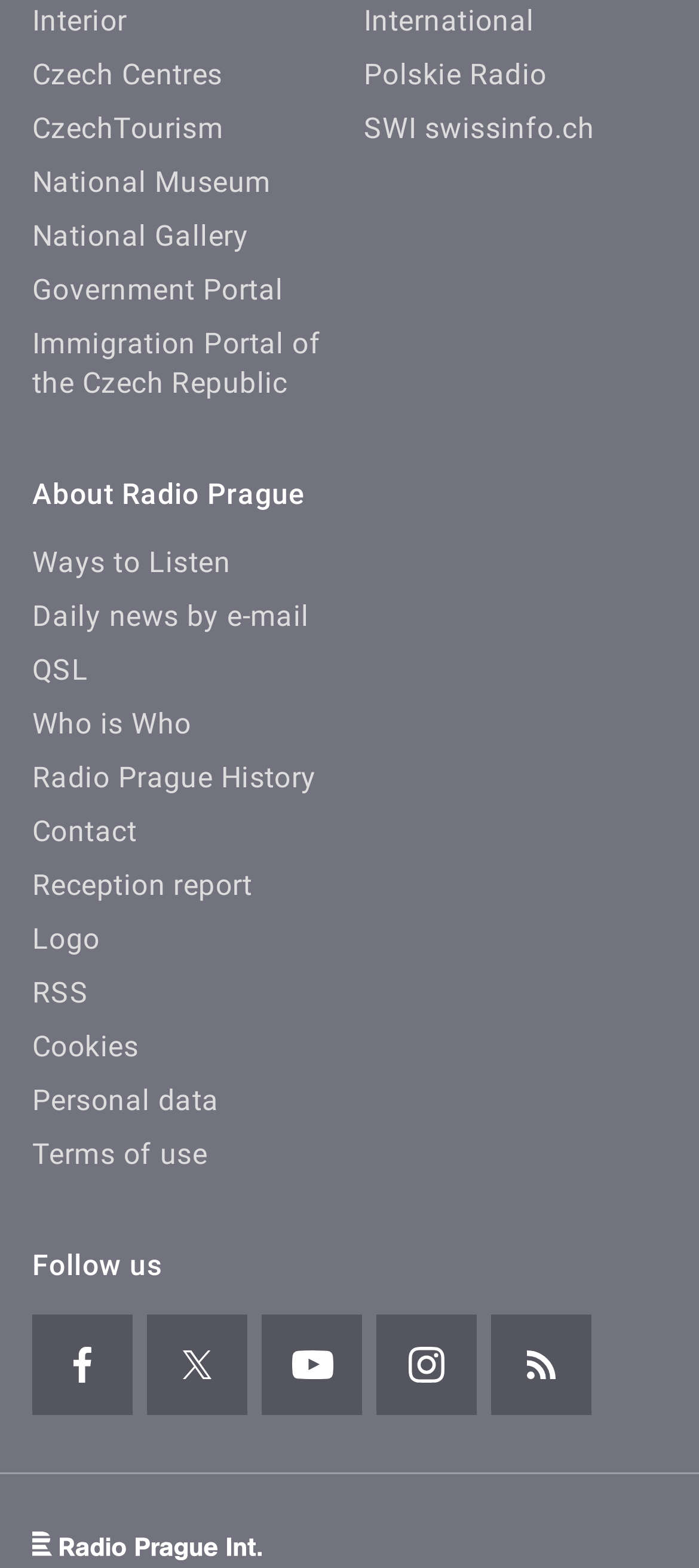What is the language of the webpage?
Using the details from the image, give an elaborate explanation to answer the question.

Although the webpage has links to other languages, such as Polish and Czech, the majority of the text on the webpage is in English. This suggests that the primary language of the webpage is English.